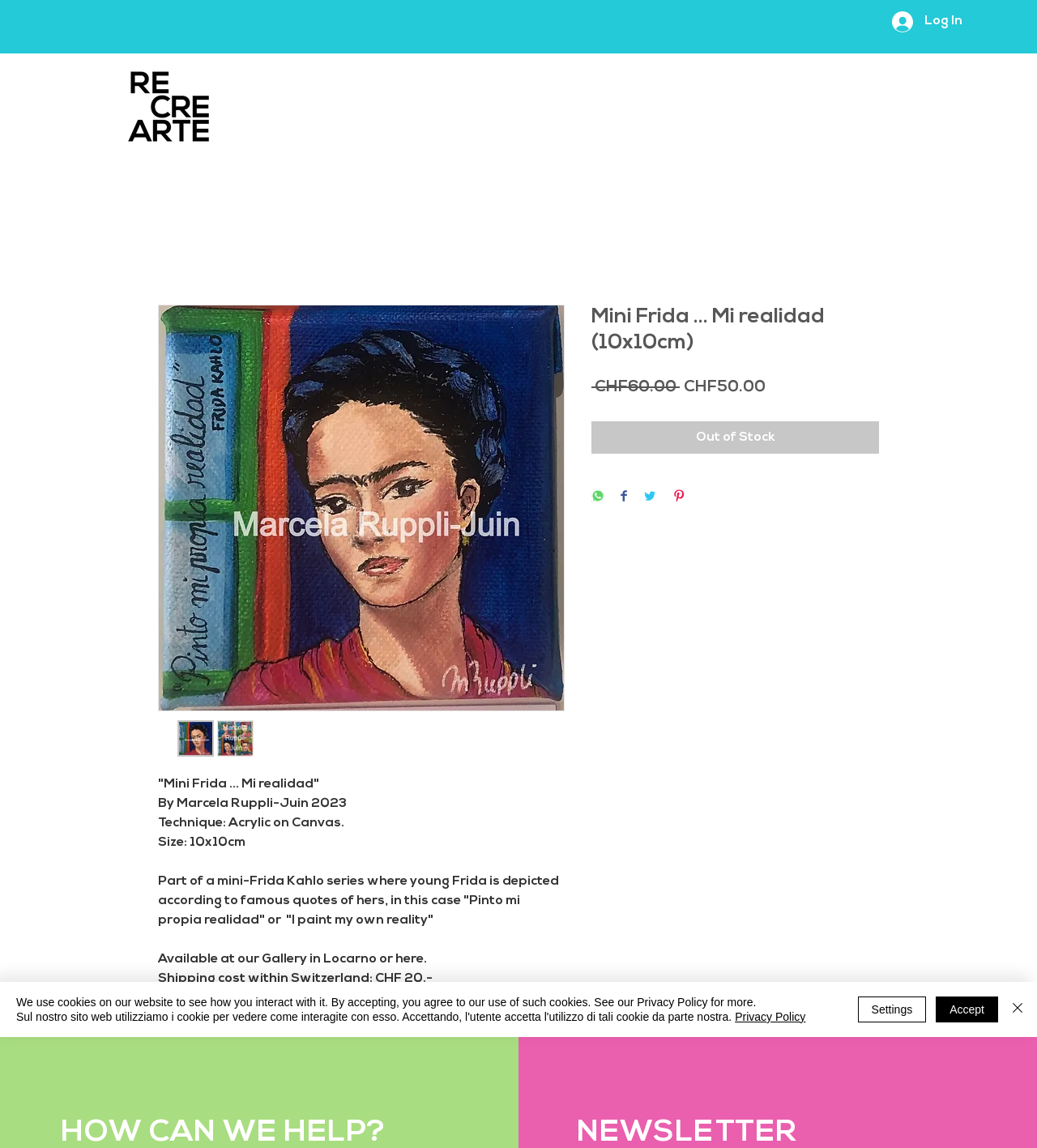Please specify the bounding box coordinates of the area that should be clicked to accomplish the following instruction: "Click the thumbnail of Mini Frida". The coordinates should consist of four float numbers between 0 and 1, i.e., [left, top, right, bottom].

[0.171, 0.628, 0.206, 0.659]